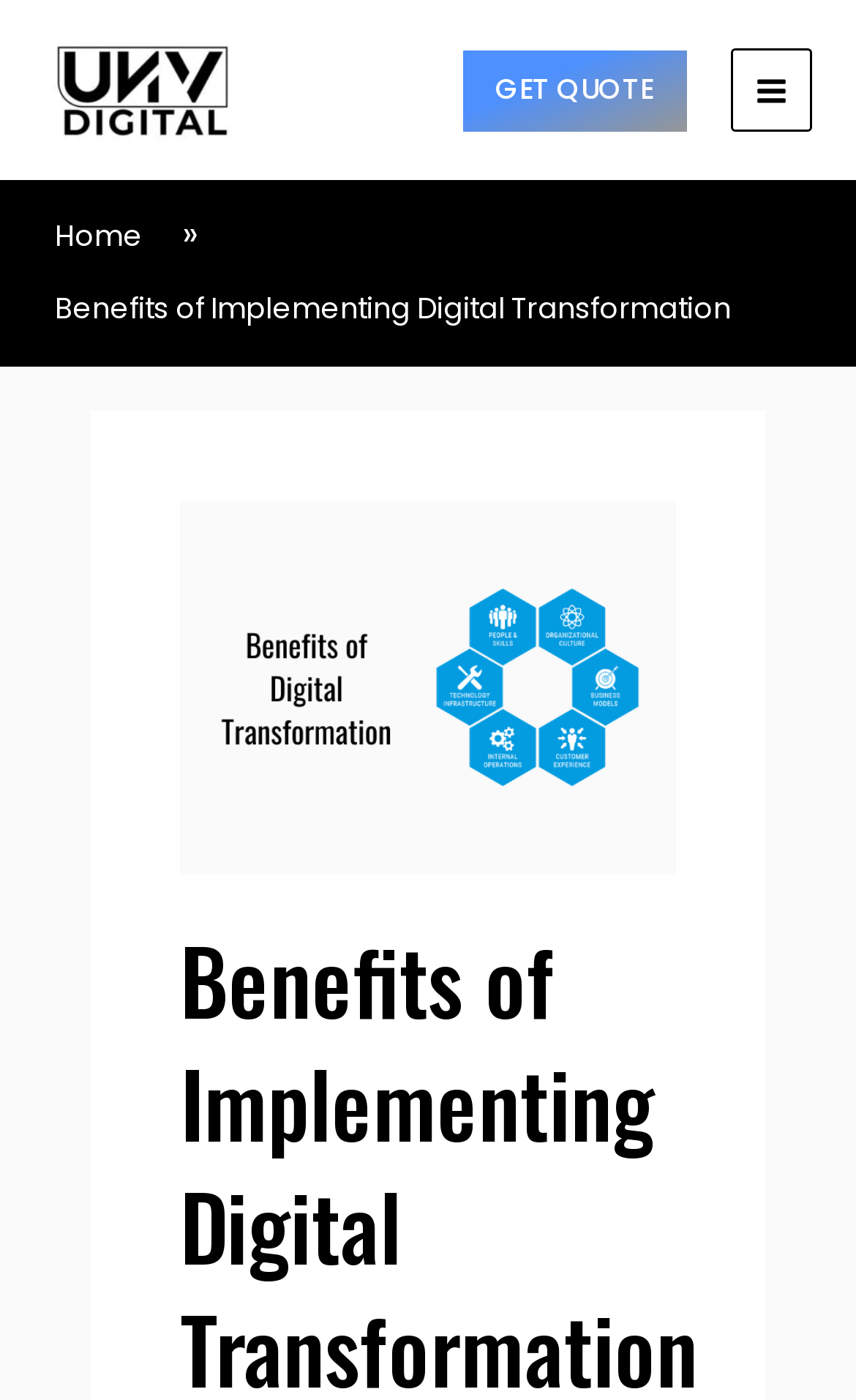Identify the bounding box for the element characterized by the following description: "Home".

[0.038, 0.145, 0.192, 0.196]